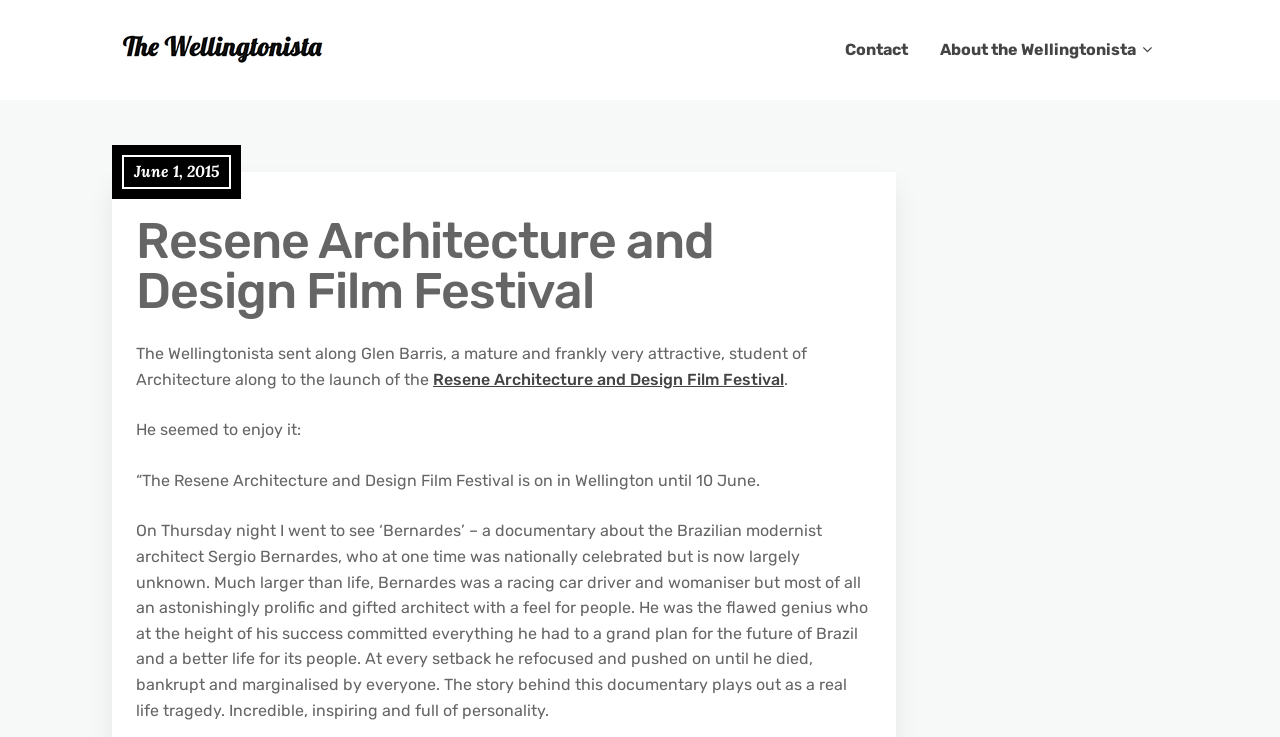What is the name of the film festival?
Answer the question with just one word or phrase using the image.

Resene Architecture and Design Film Festival